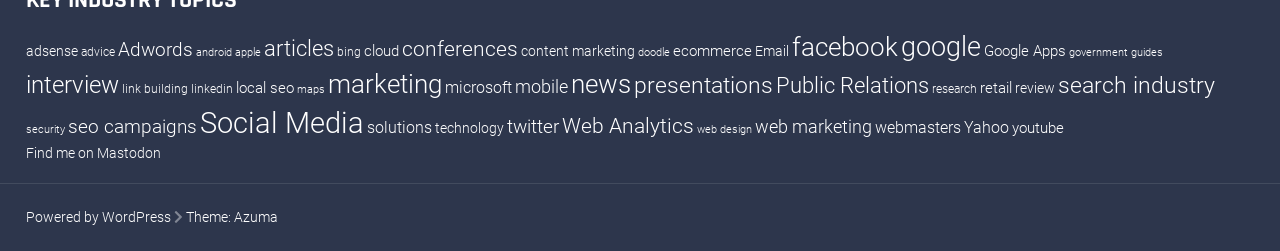Answer the question with a single word or phrase: 
What is the category with the most items?

Social Media